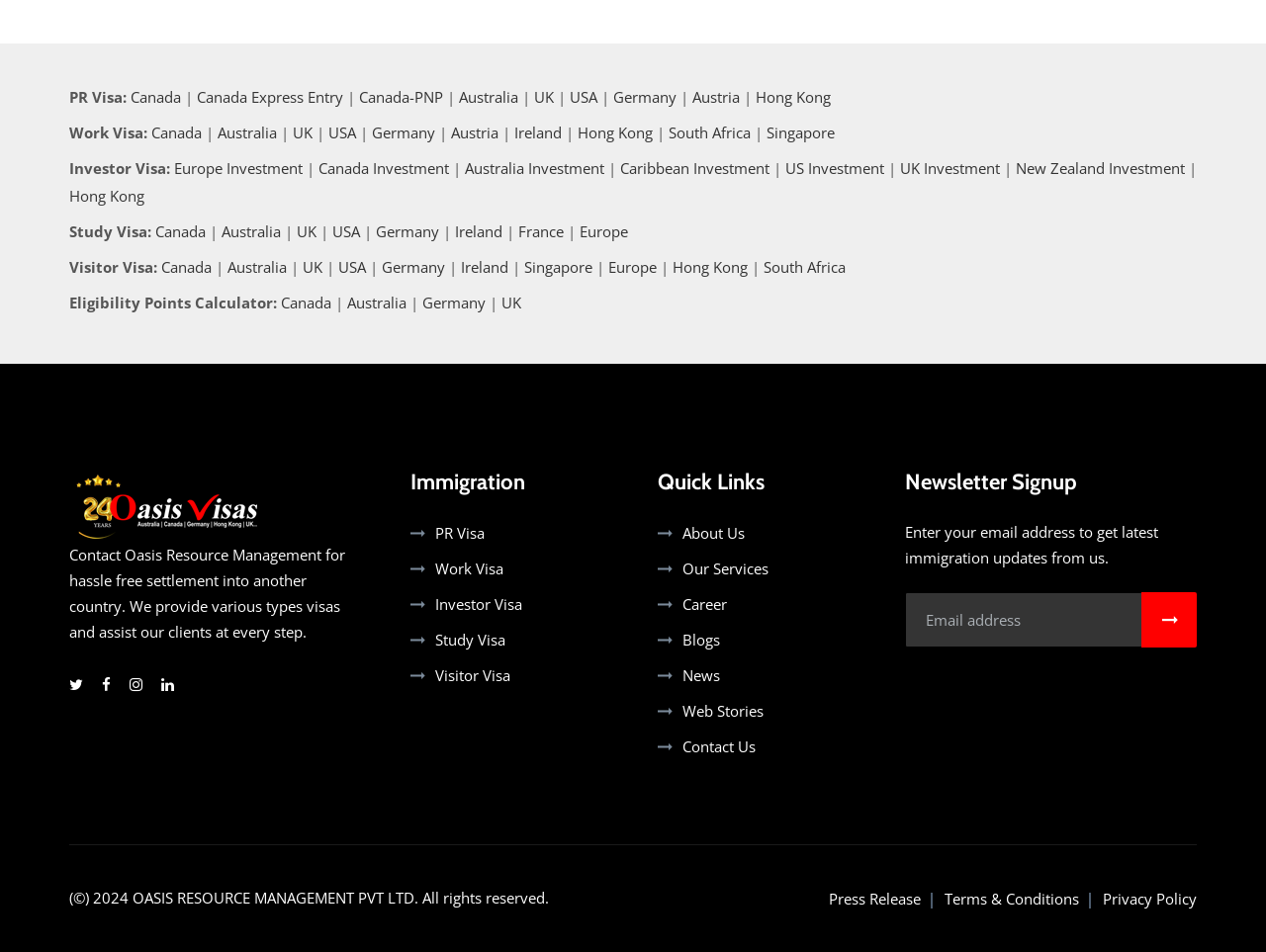Show the bounding box coordinates of the element that should be clicked to complete the task: "Explore Europe Investment".

[0.138, 0.166, 0.239, 0.187]